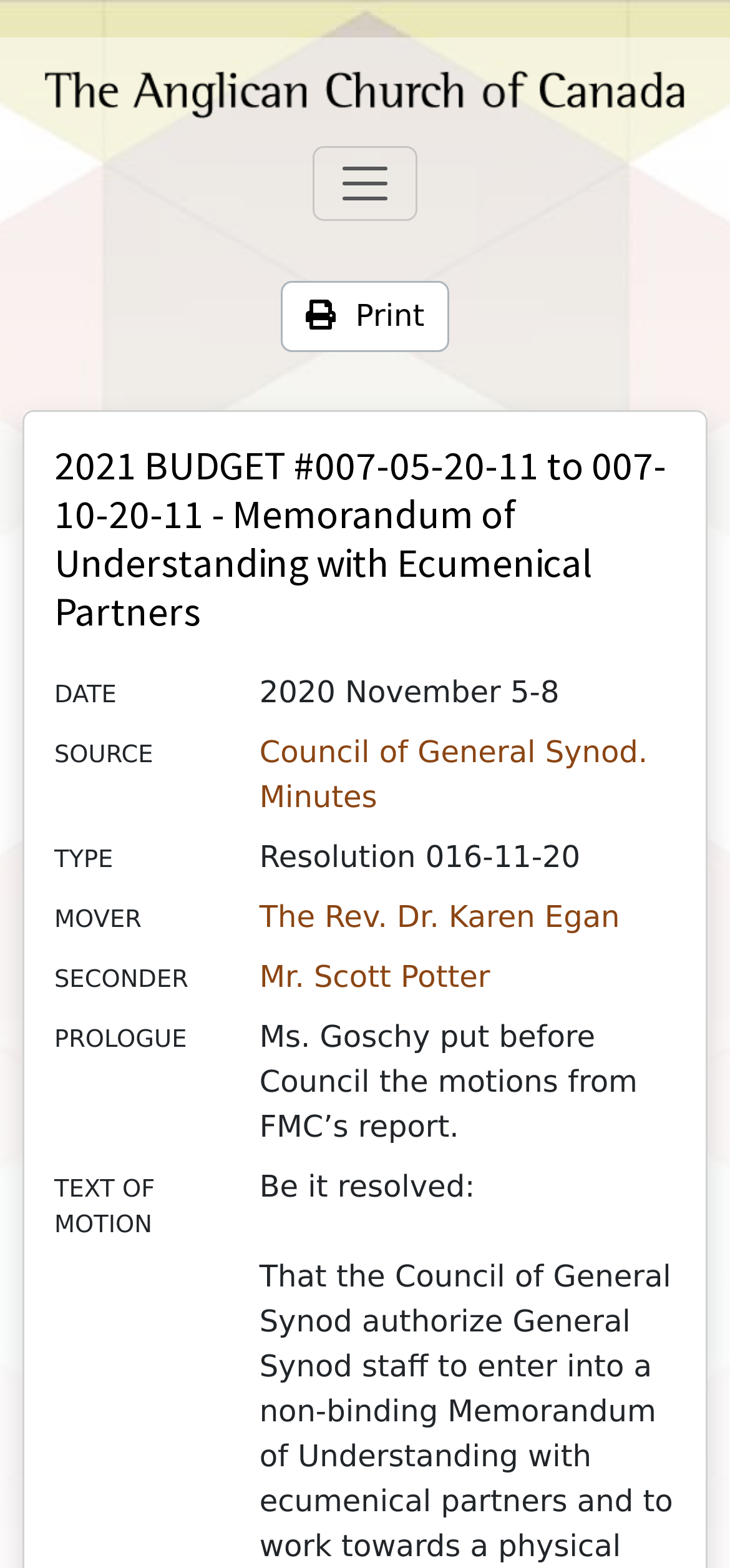What is the type of the document?
Provide a detailed and extensive answer to the question.

I found the answer by examining the description list with the term 'TYPE' and its corresponding detail, which is 'Resolution 016-11-20'.